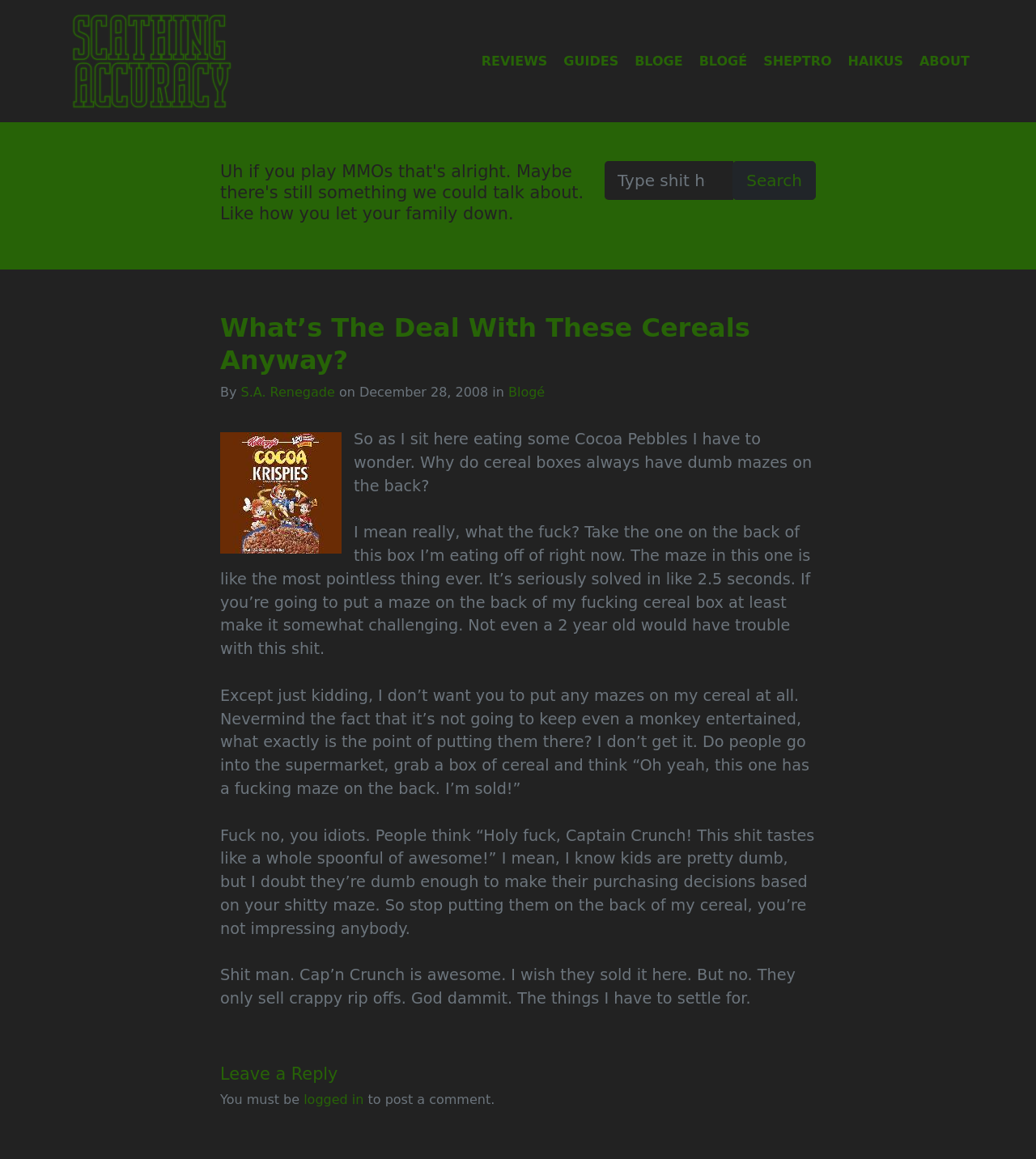Please find the bounding box coordinates of the element's region to be clicked to carry out this instruction: "Click on the 'ABOUT' link".

[0.872, 0.044, 0.936, 0.061]